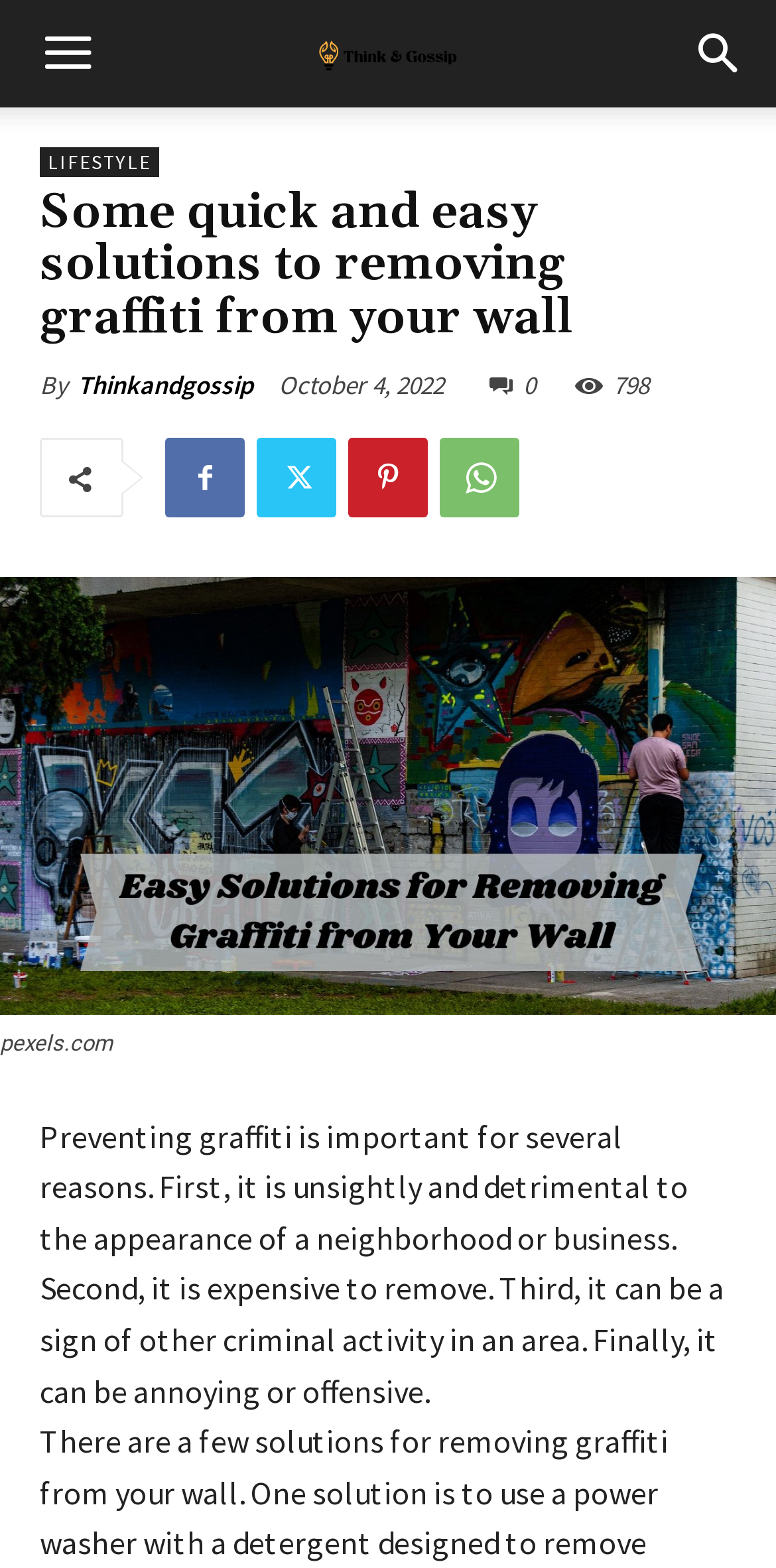Identify the bounding box coordinates for the element that needs to be clicked to fulfill this instruction: "View the image of graffiti removal". Provide the coordinates in the format of four float numbers between 0 and 1: [left, top, right, bottom].

[0.0, 0.368, 1.0, 0.647]